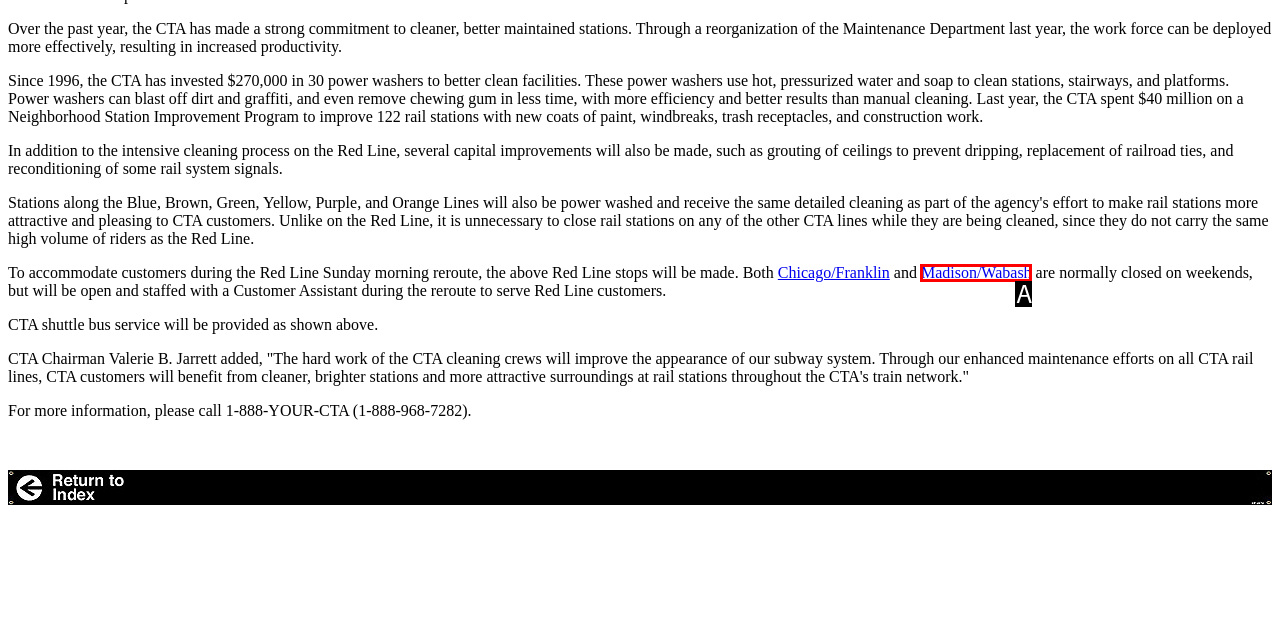Tell me which one HTML element best matches the description: Advertise With Us
Answer with the option's letter from the given choices directly.

None